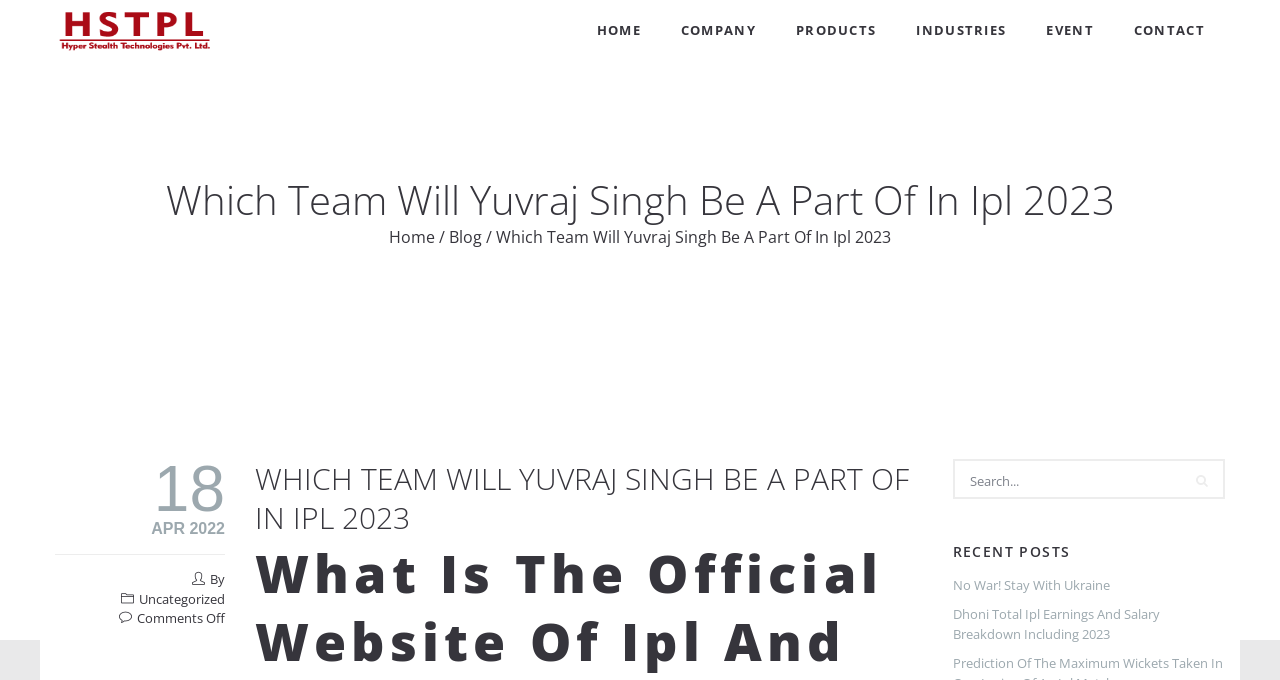What is the date of the blog post?
Based on the image, answer the question with as much detail as possible.

The date of the blog post can be found in the main content area of the webpage, where it is written as '18 APR 2022'. This date is located below the title of the blog post.